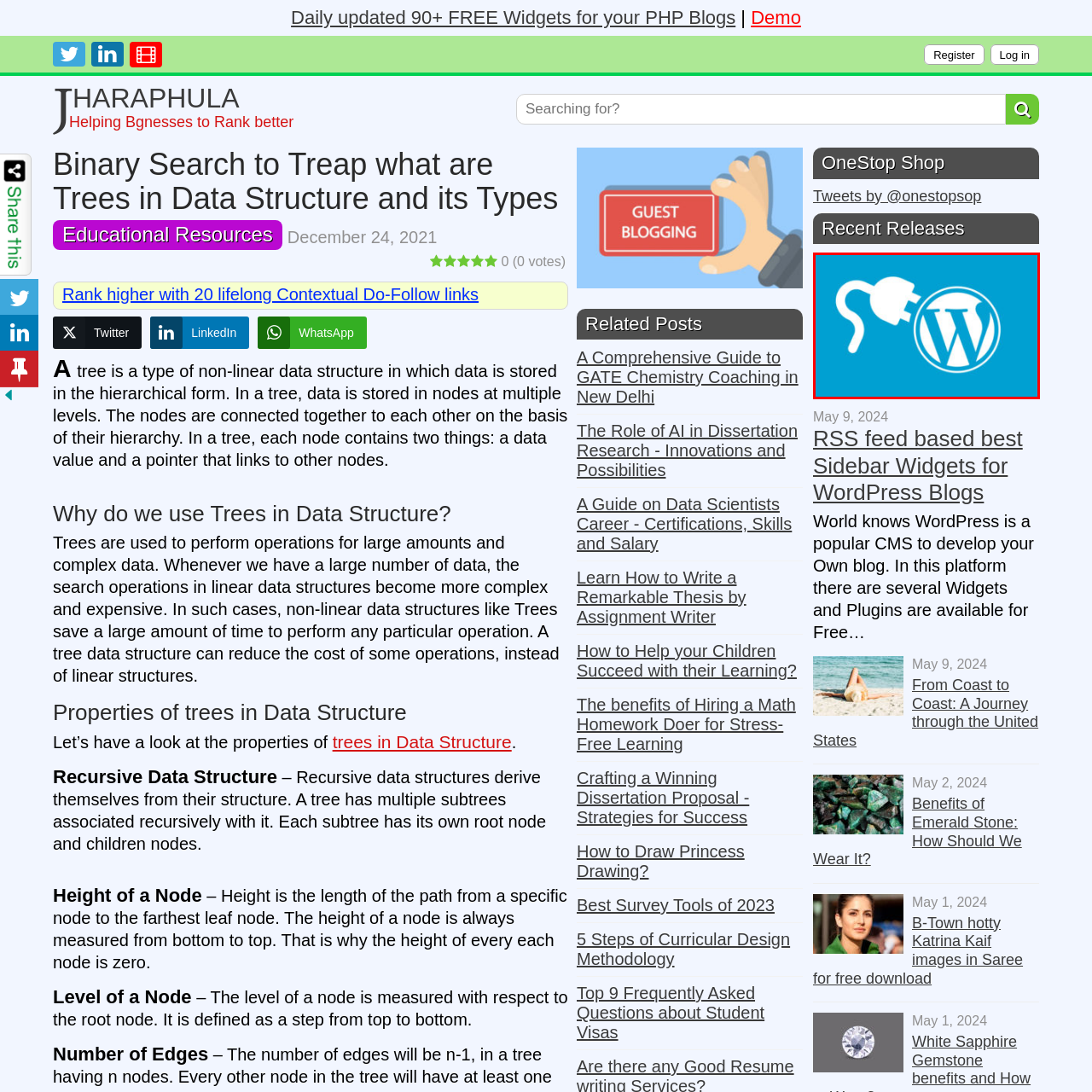Explain in detail what is happening in the image enclosed by the red border.

The image features a symbolic representation of a plugin concept for WordPress, depicted with a blue background. On the left, a power plug is illustrated, suggesting connectivity and enhancement. Adjacent to it, the iconic WordPress logo is displayed, showcasing the platform's emphasis on blog and website development. This imagery effectively conveys the idea of integrating additional functionalities into WordPress sites through plugins, a critical aspect for users looking to enhance their blogging experience with various widgets and features.